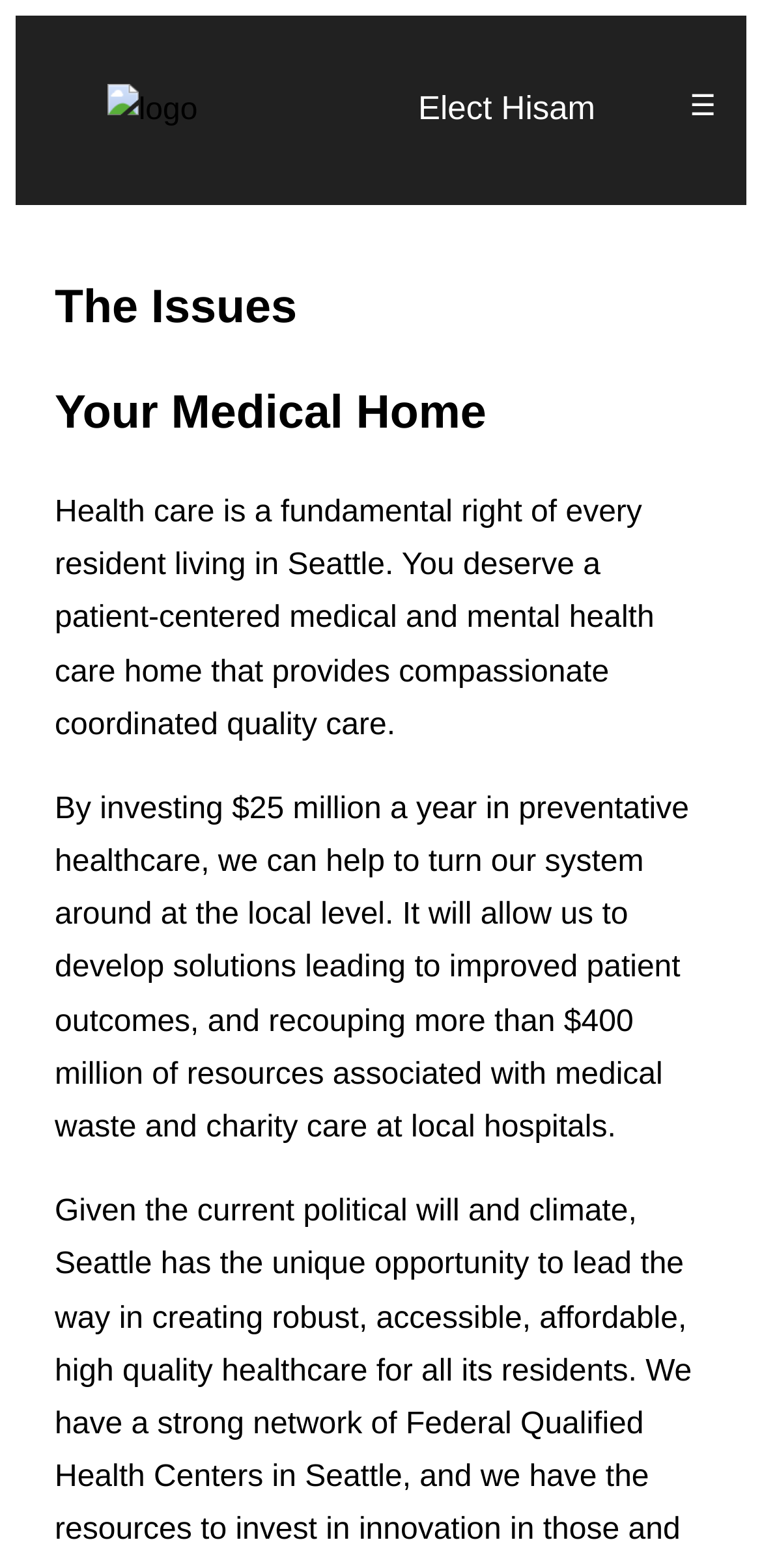Refer to the screenshot and answer the following question in detail:
What is the purpose of the proposed healthcare system?

The webpage states that the purpose of the proposed healthcare system is to provide compassionate coordinated quality care, which suggests that the system aims to provide care that is not only of high quality but also compassionate and patient-centered.